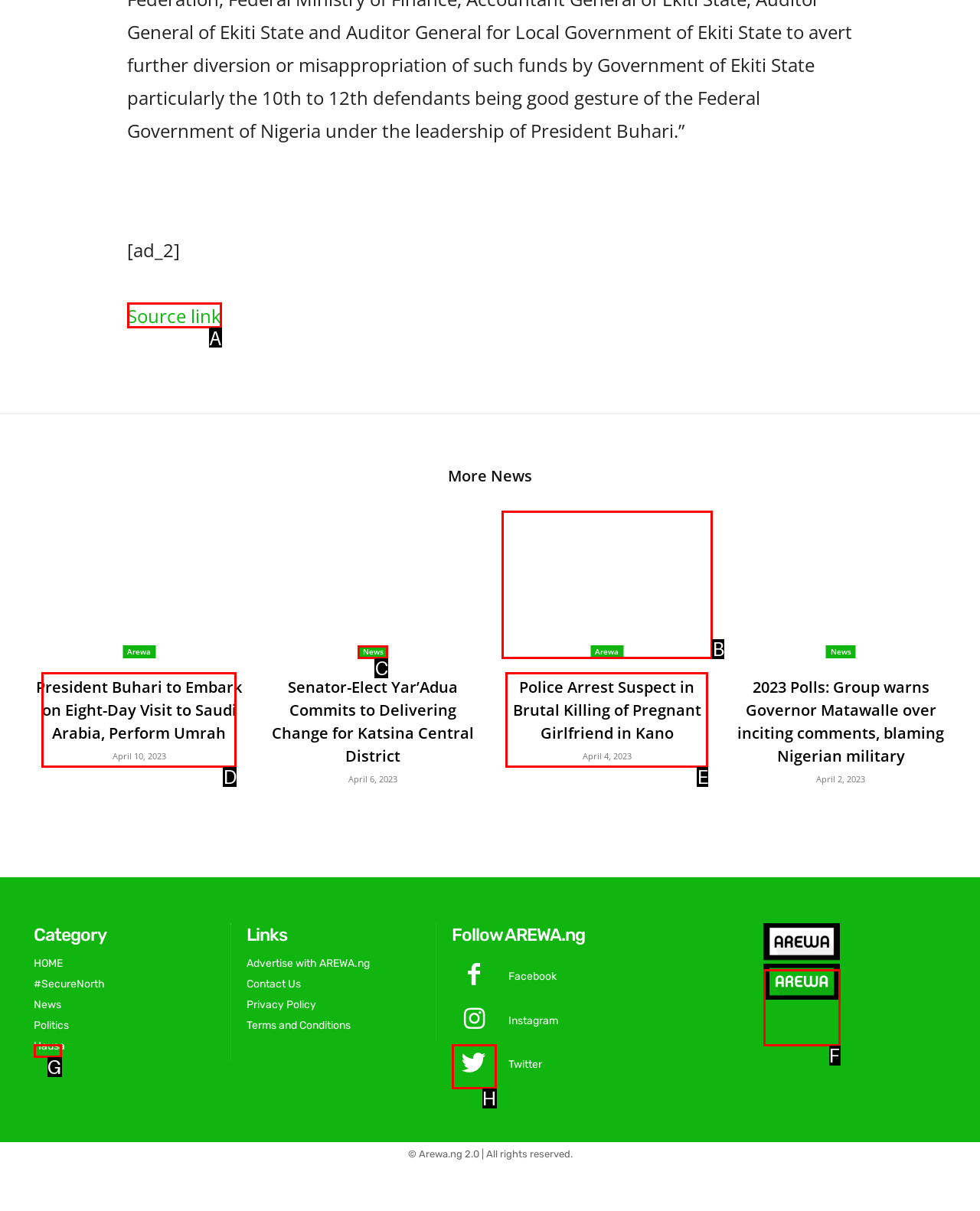Point out the specific HTML element to click to complete this task: Click on the 'Source link' button Reply with the letter of the chosen option.

A